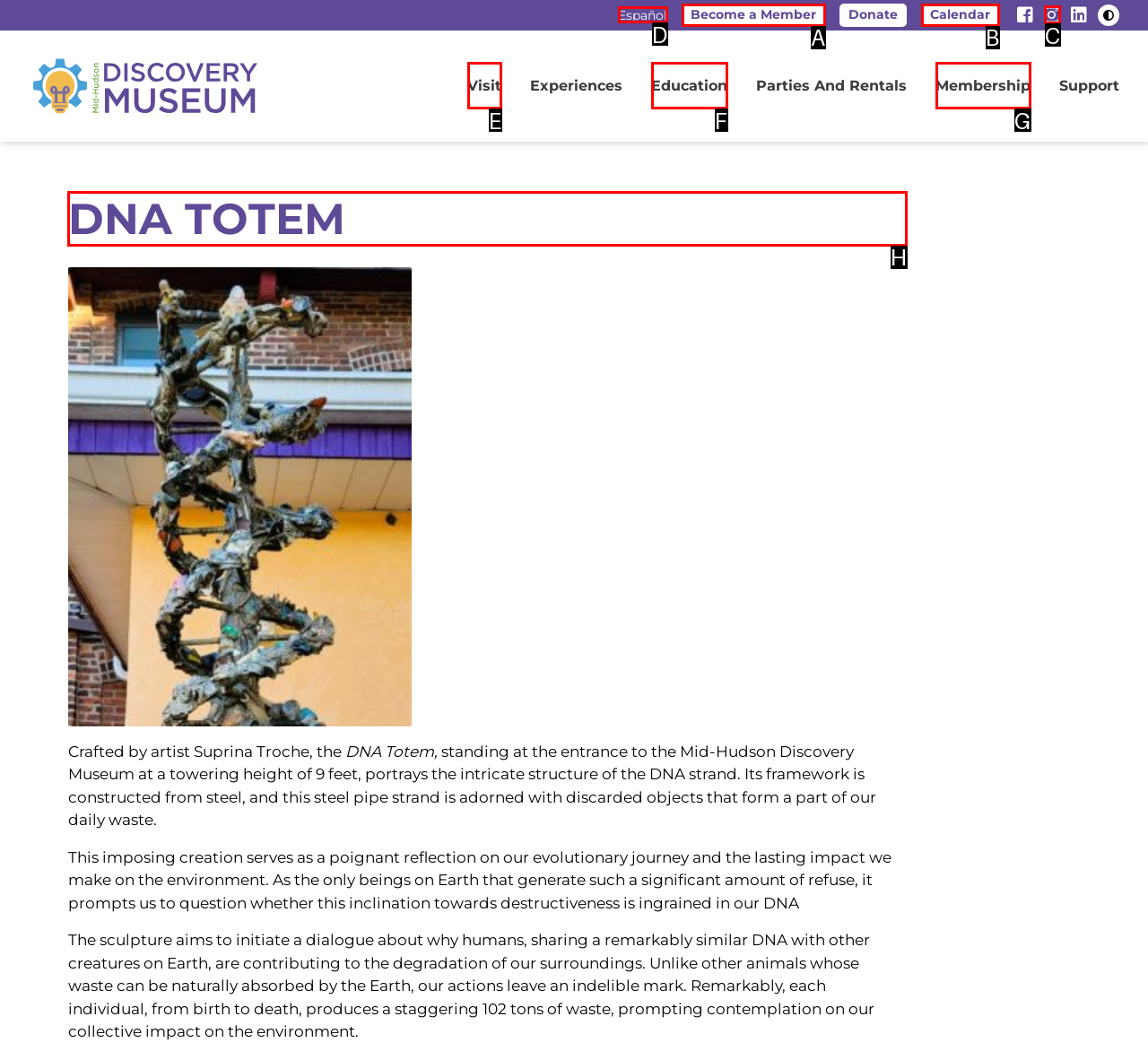Determine the HTML element to click for the instruction: View the 'DNA Totem' sculpture description.
Answer with the letter corresponding to the correct choice from the provided options.

H